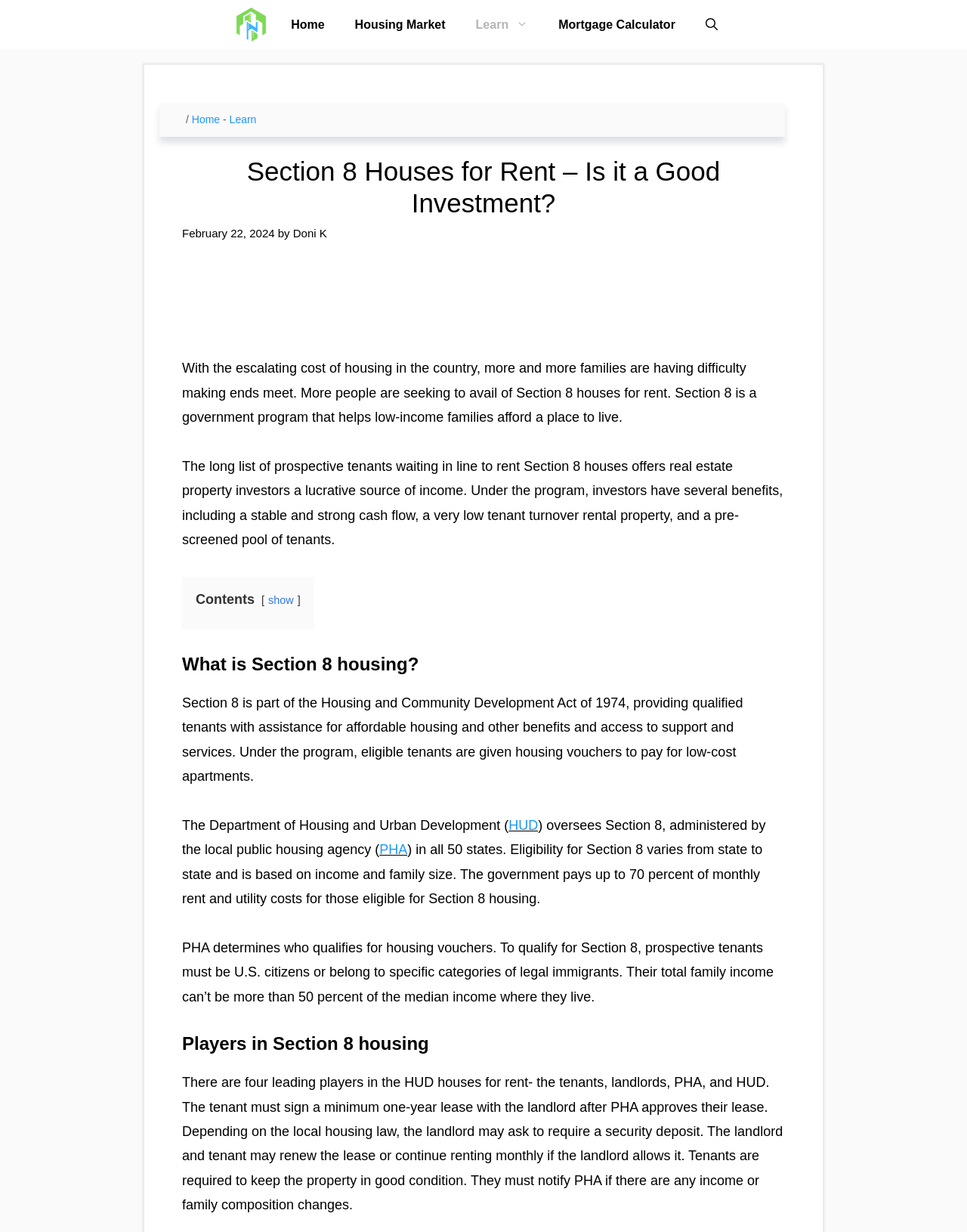Describe the webpage meticulously, covering all significant aspects.

This webpage is about Section 8 houses for rent and its potential as a good investment. At the top, there is a navigation bar with links to "Houseincity.com", "Home", "Housing Market", "Learn", and "Mortgage Calculator". Below the navigation bar, there is a breadcrumbs section with links to "Home" and "Learn". 

The main content of the webpage is divided into sections. The first section has a heading "Section 8 Houses for Rent – Is it a Good Investment?" and a time stamp "February 22, 2024". Below the heading, there is a brief introduction to Section 8 housing, explaining that it is a government program that helps low-income families afford a place to live.

The next section explains the benefits of Section 8 housing for real estate property investors, including a stable and strong cash flow, low tenant turnover, and a pre-screened pool of tenants. 

Further down, there is a table of contents with a link to "show" it. The webpage then delves deeper into the topic of Section 8 housing, with headings such as "What is Section 8 housing?" and "Players in Section 8 housing". These sections provide more detailed information about the program, including its history, eligibility criteria, and the roles of different players involved, such as tenants, landlords, PHA, and HUD.